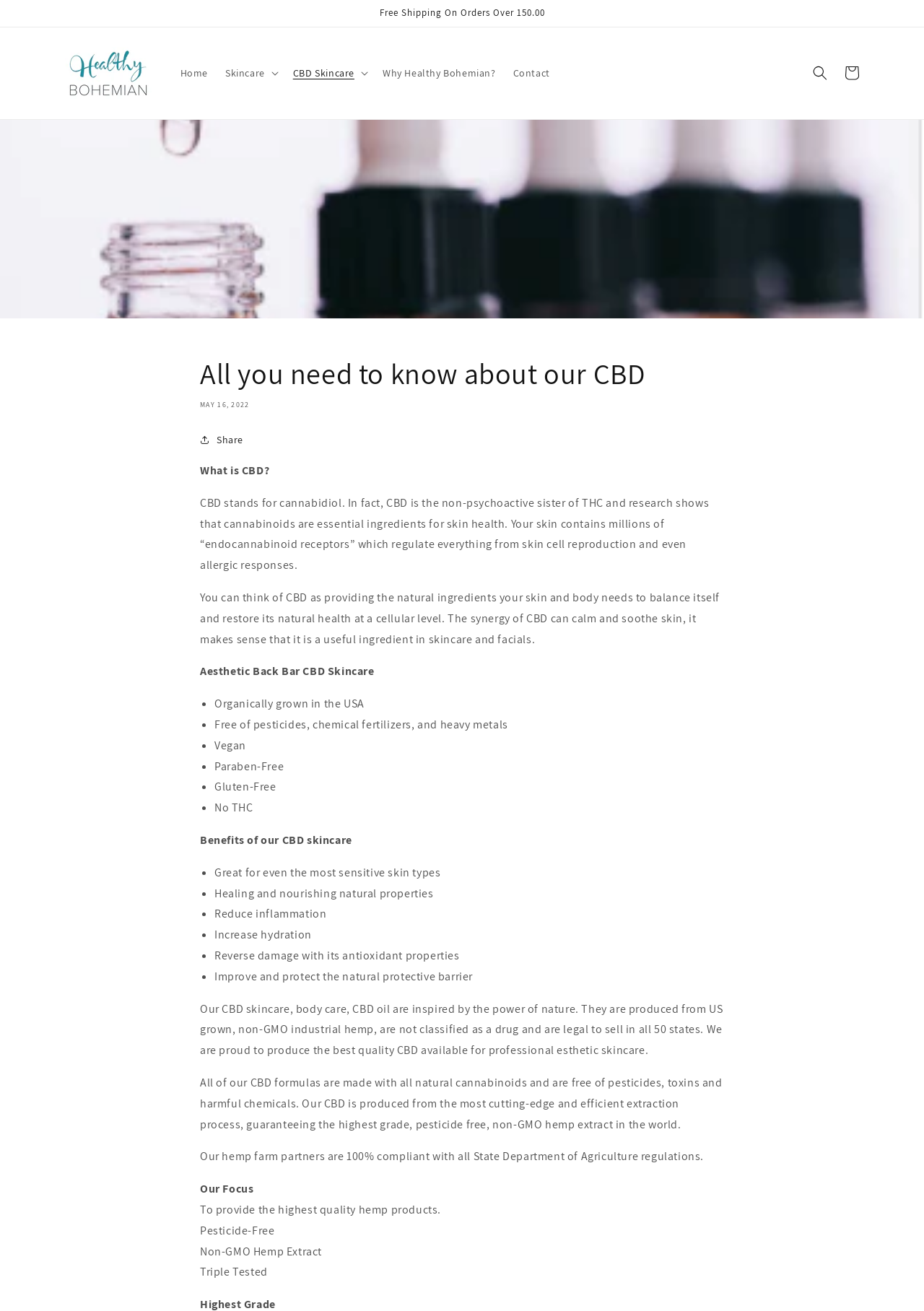What is the purpose of the company's CBD products?
Please provide a single word or phrase based on the screenshot.

To provide the highest quality hemp products